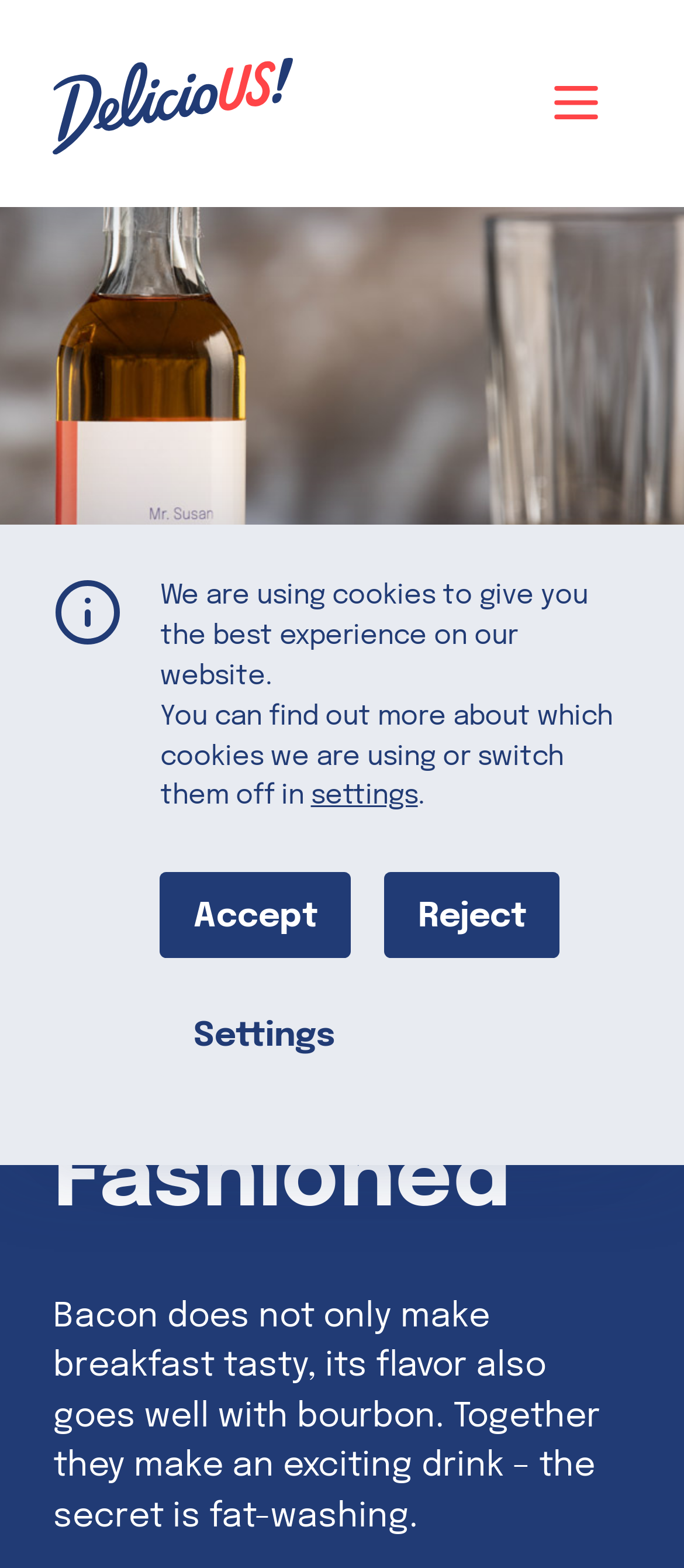Could you determine the bounding box coordinates of the clickable element to complete the instruction: "Click the DelicioUS Logo"? Provide the coordinates as four float numbers between 0 and 1, i.e., [left, top, right, bottom].

[0.078, 0.024, 0.429, 0.107]